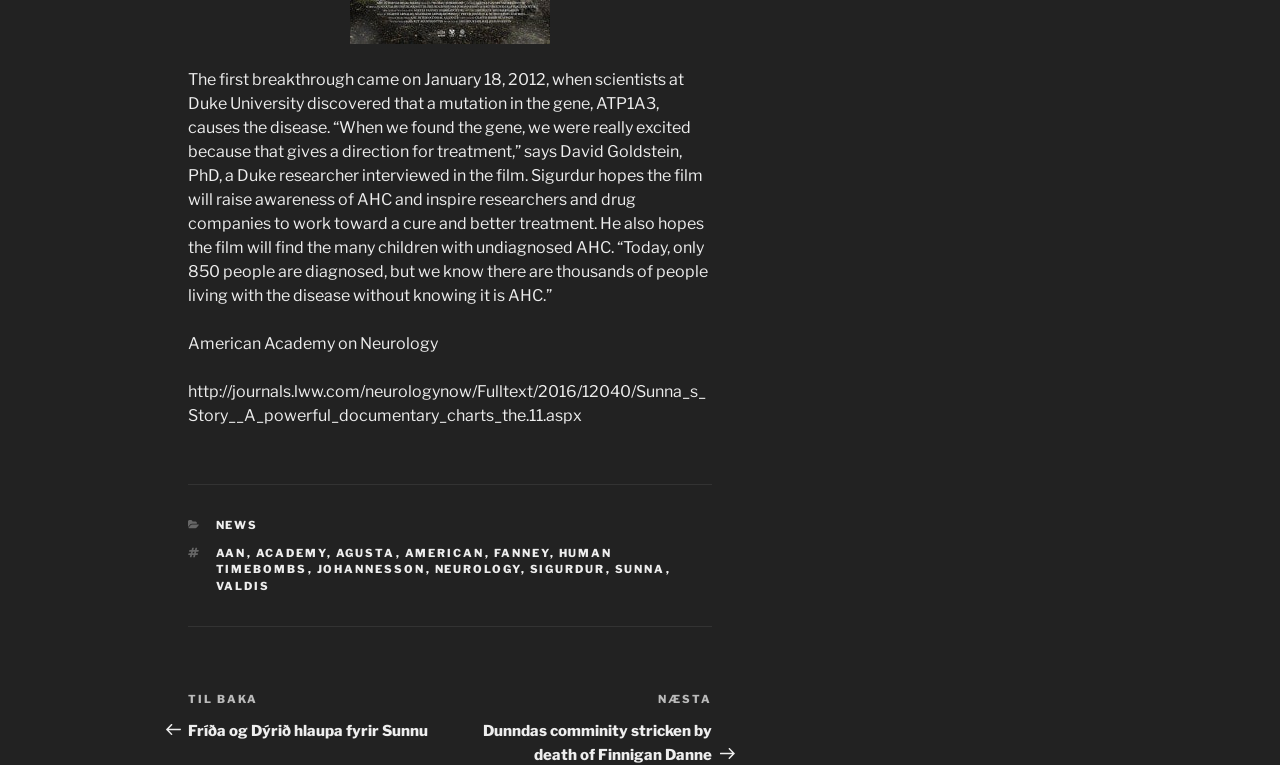Determine the bounding box coordinates for the HTML element described here: "agusta".

[0.262, 0.713, 0.309, 0.732]